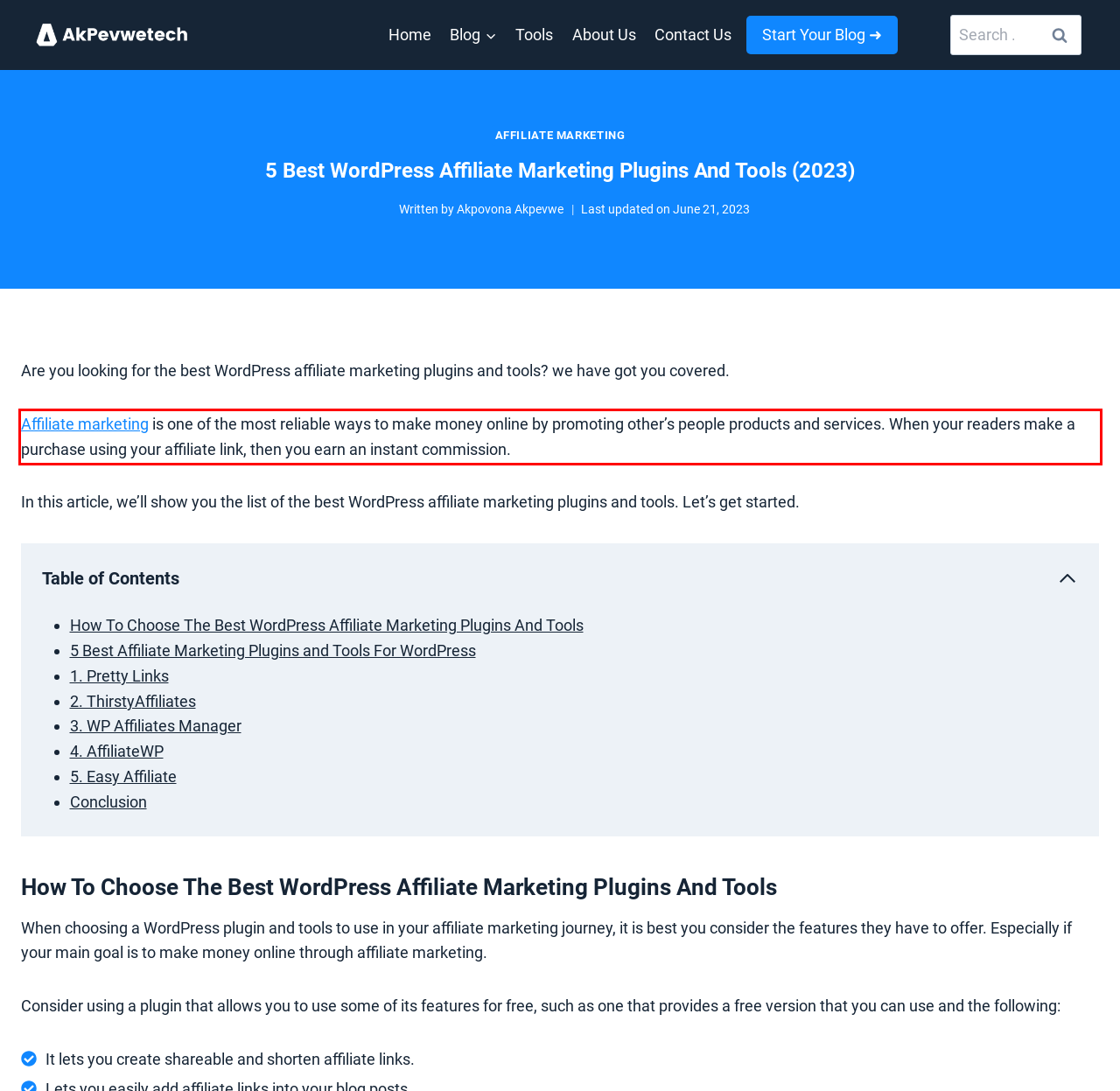You have a screenshot of a webpage with a red bounding box. Use OCR to generate the text contained within this red rectangle.

Affiliate marketing is one of the most reliable ways to make money online by promoting other’s people products and services. When your readers make a purchase using your affiliate link, then you earn an instant commission.